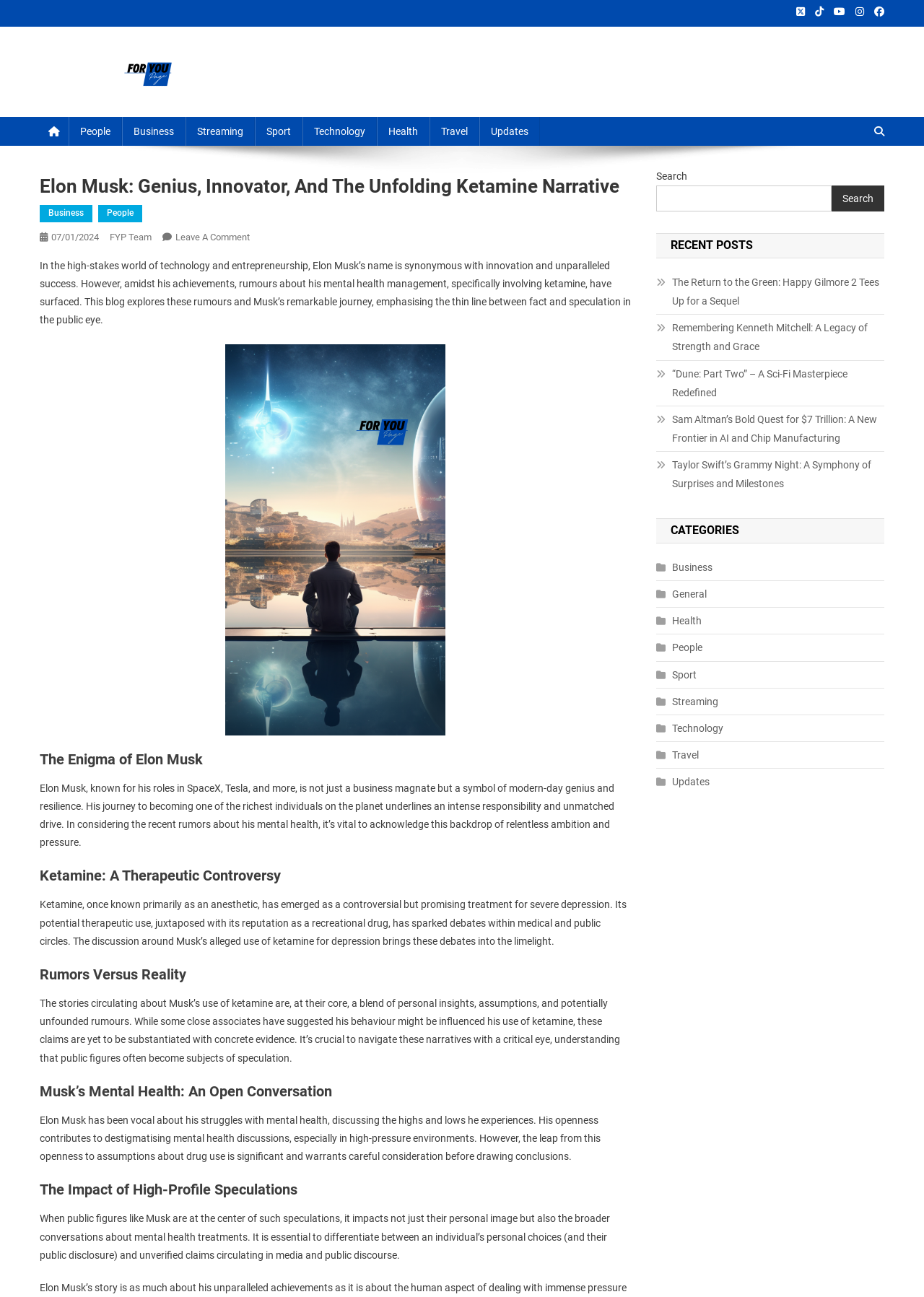Determine the bounding box coordinates of the UI element described below. Use the format (top-left x, top-left y, bottom-right x, bottom-right y) with floating point numbers between 0 and 1: parent_node: Search name="s"

[0.71, 0.143, 0.9, 0.163]